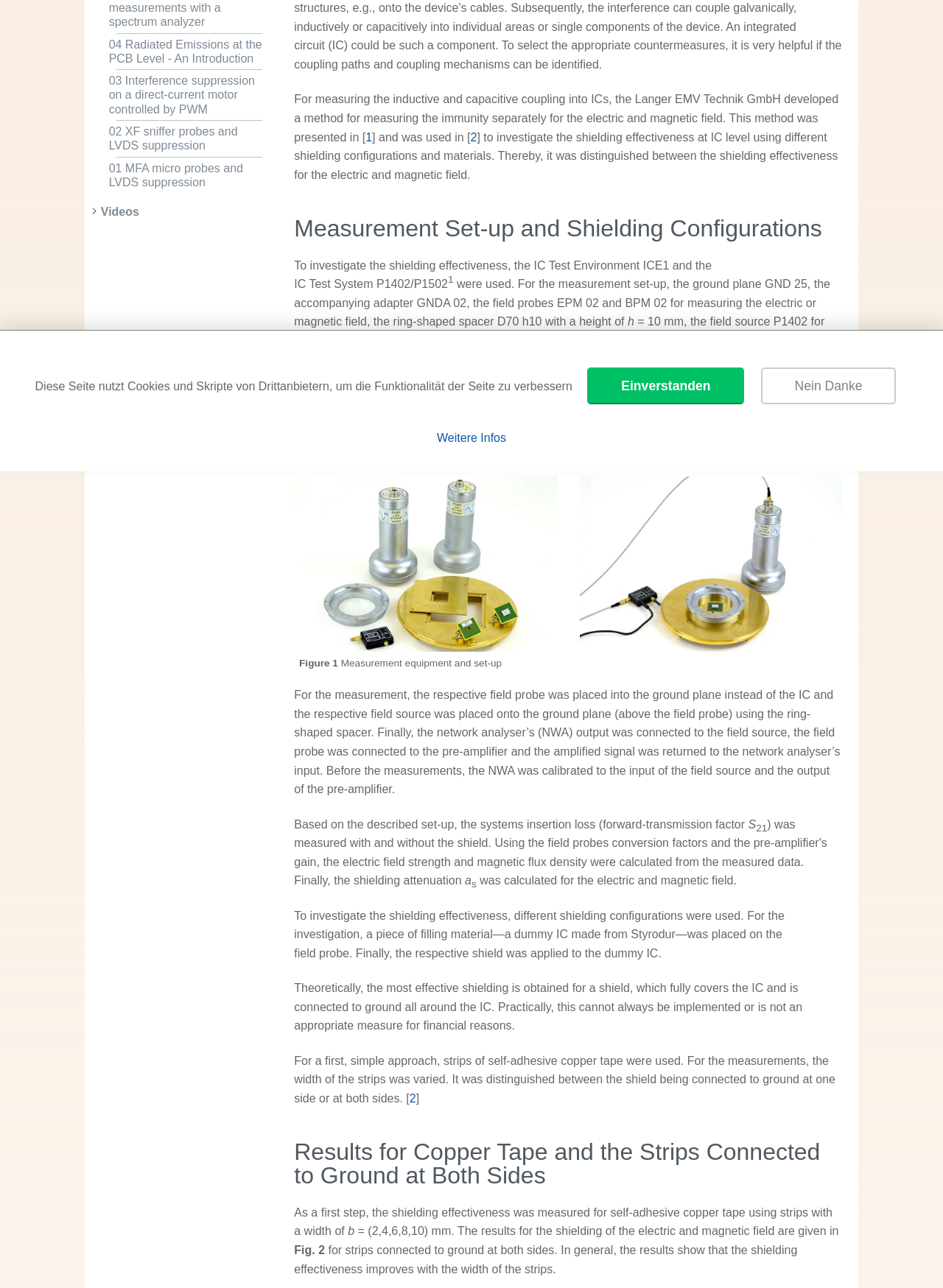Identify the bounding box coordinates of the HTML element based on this description: "Videos".

[0.107, 0.156, 0.278, 0.173]